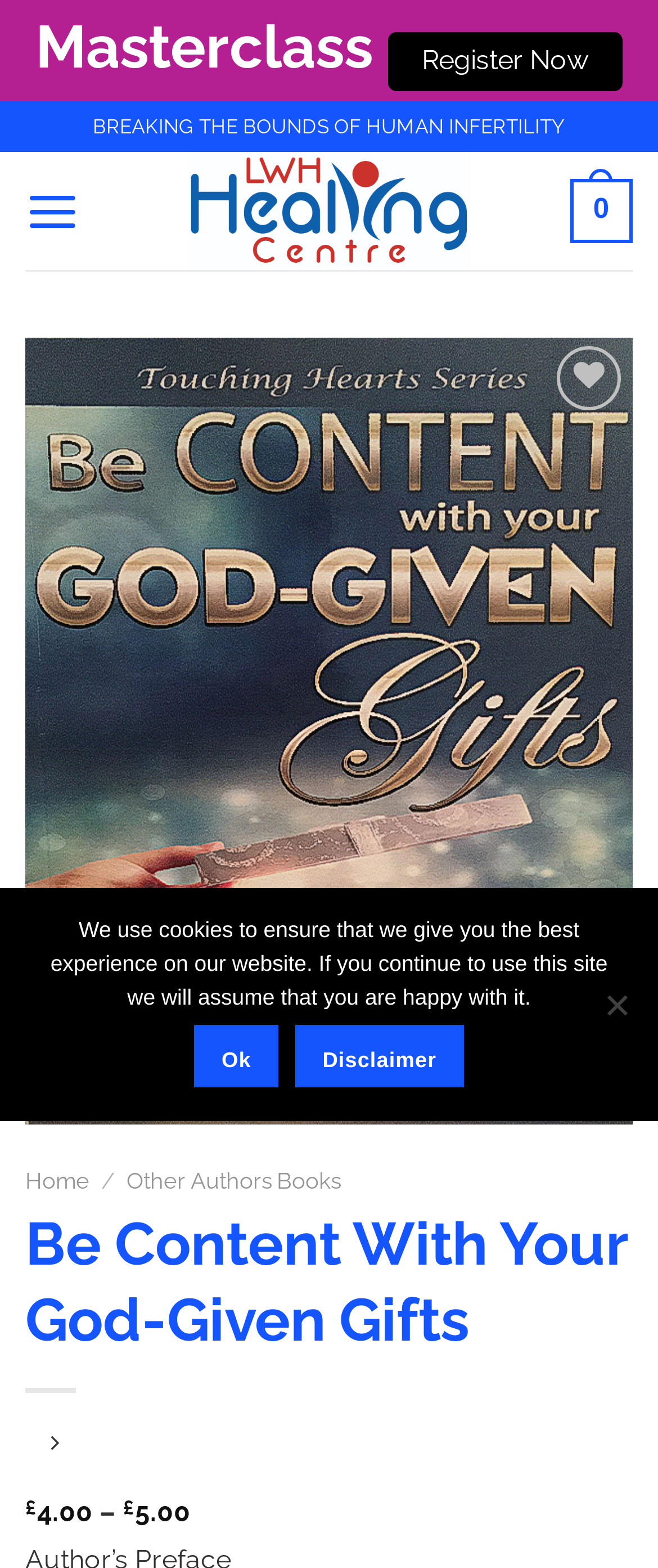Provide the bounding box coordinates of the section that needs to be clicked to accomplish the following instruction: "Browse indie exclusives."

None